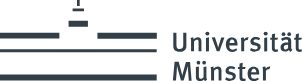Offer a detailed explanation of what is depicted in the image.

The image prominently features the logo of the Universität Münster, a distinguished institution in Germany known for its commitment to academic excellence and research. The design of the logo incorporates clean lines and modern typography, highlighting the name "Universität Münster" in a bold, contemporary font. This emblem symbolizes the university's role as a leading center for higher education, fostering innovation and supporting young academics in various fields. The logo serves as a visual representation of the university’s mission to break barriers in academic pursuits and its support for aspiring scientists through structured training programs and scholarships.